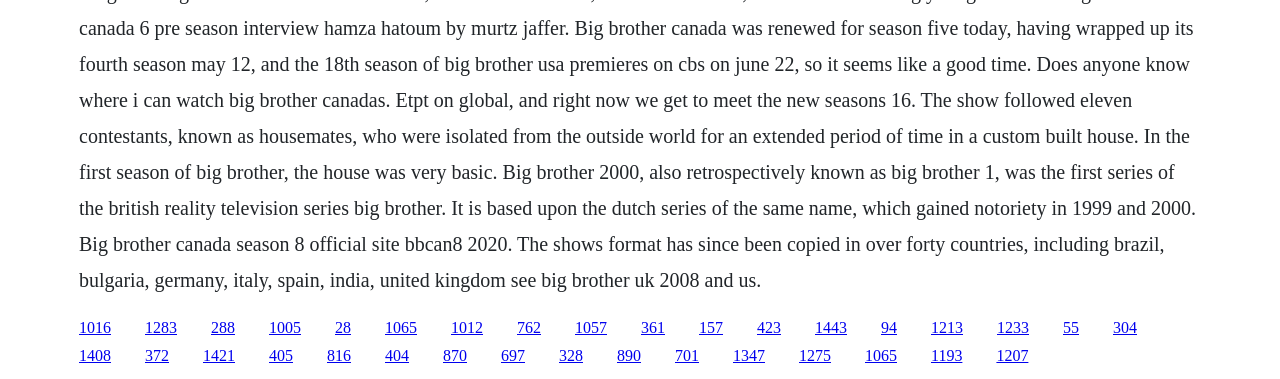Please determine the bounding box coordinates of the area that needs to be clicked to complete this task: 'click the last link'. The coordinates must be four float numbers between 0 and 1, formatted as [left, top, right, bottom].

[0.778, 0.917, 0.803, 0.961]